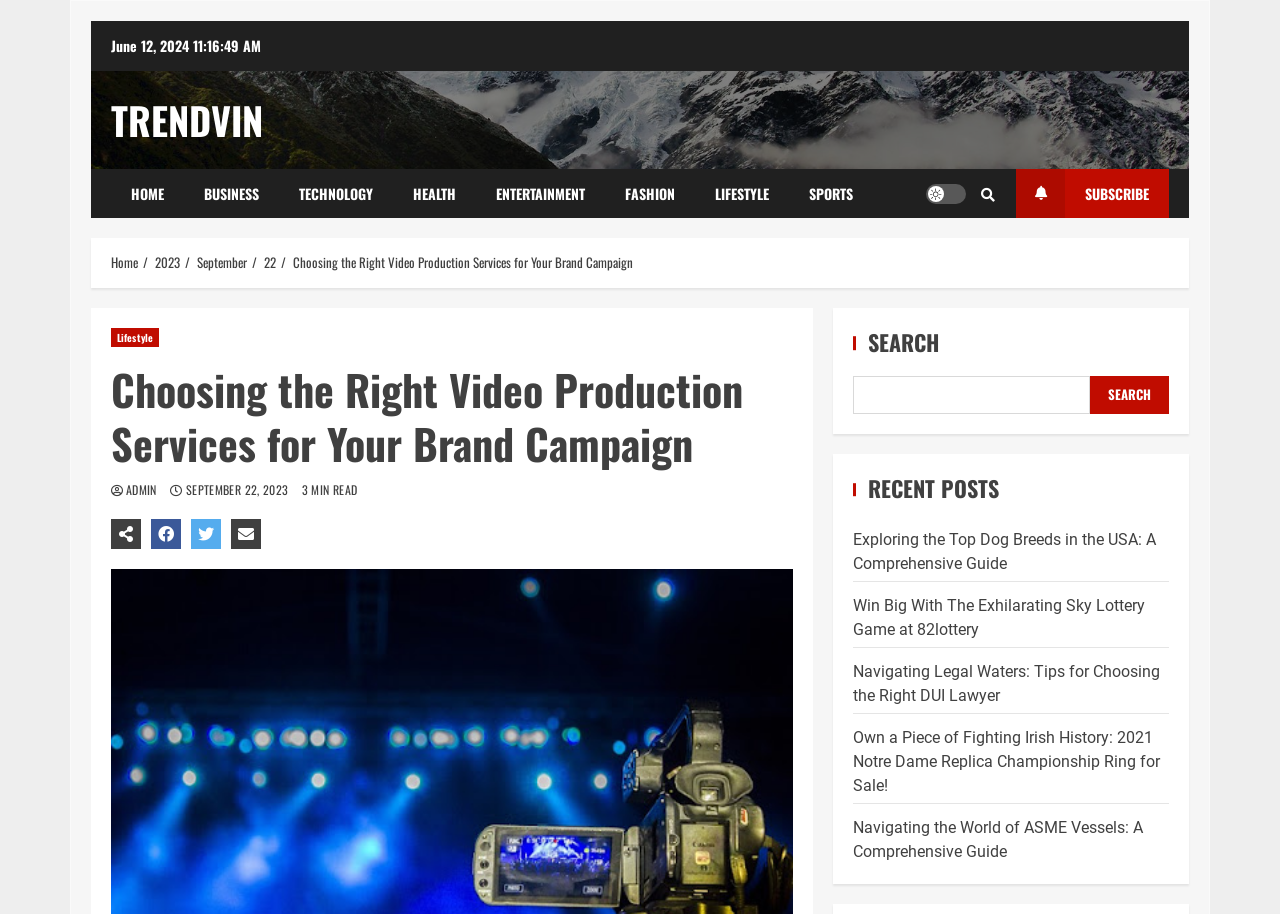Given the description "Lifestyle", provide the bounding box coordinates of the corresponding UI element.

[0.087, 0.358, 0.124, 0.379]